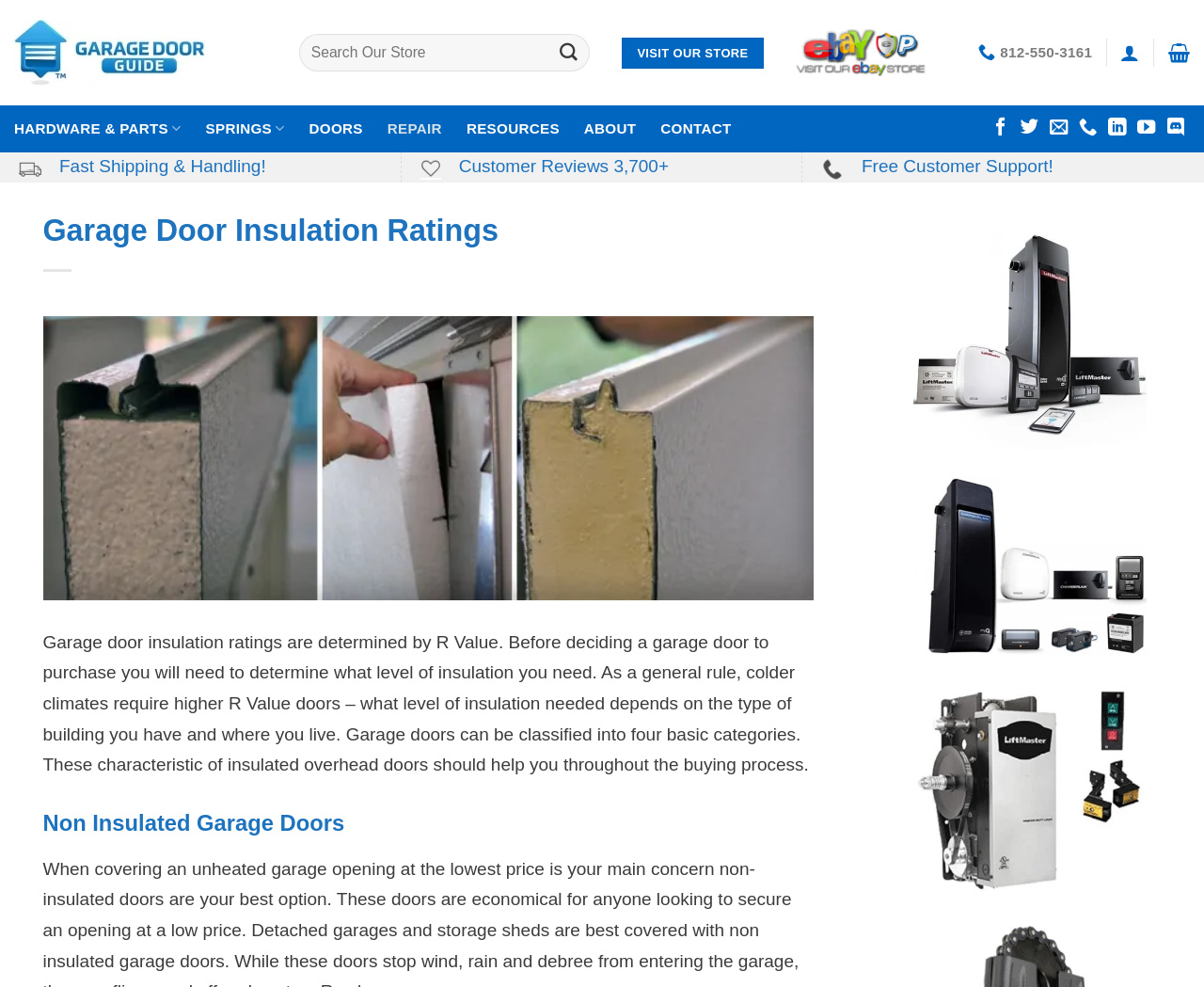What is the significance of the heart rating image?
Answer with a single word or short phrase according to what you see in the image.

Customer reviews